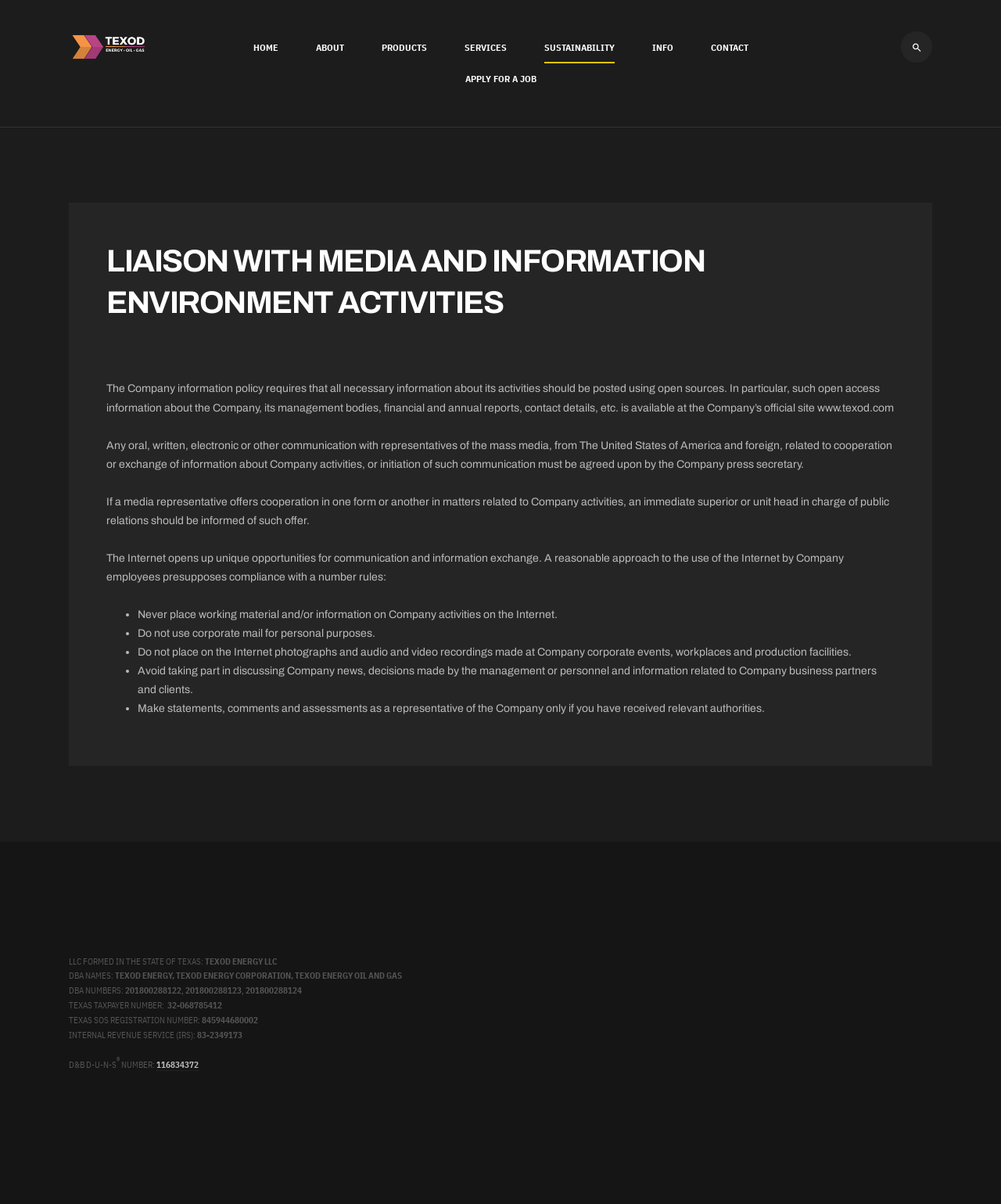Could you specify the bounding box coordinates for the clickable section to complete the following instruction: "Apply for a job"?

[0.464, 0.053, 0.536, 0.079]